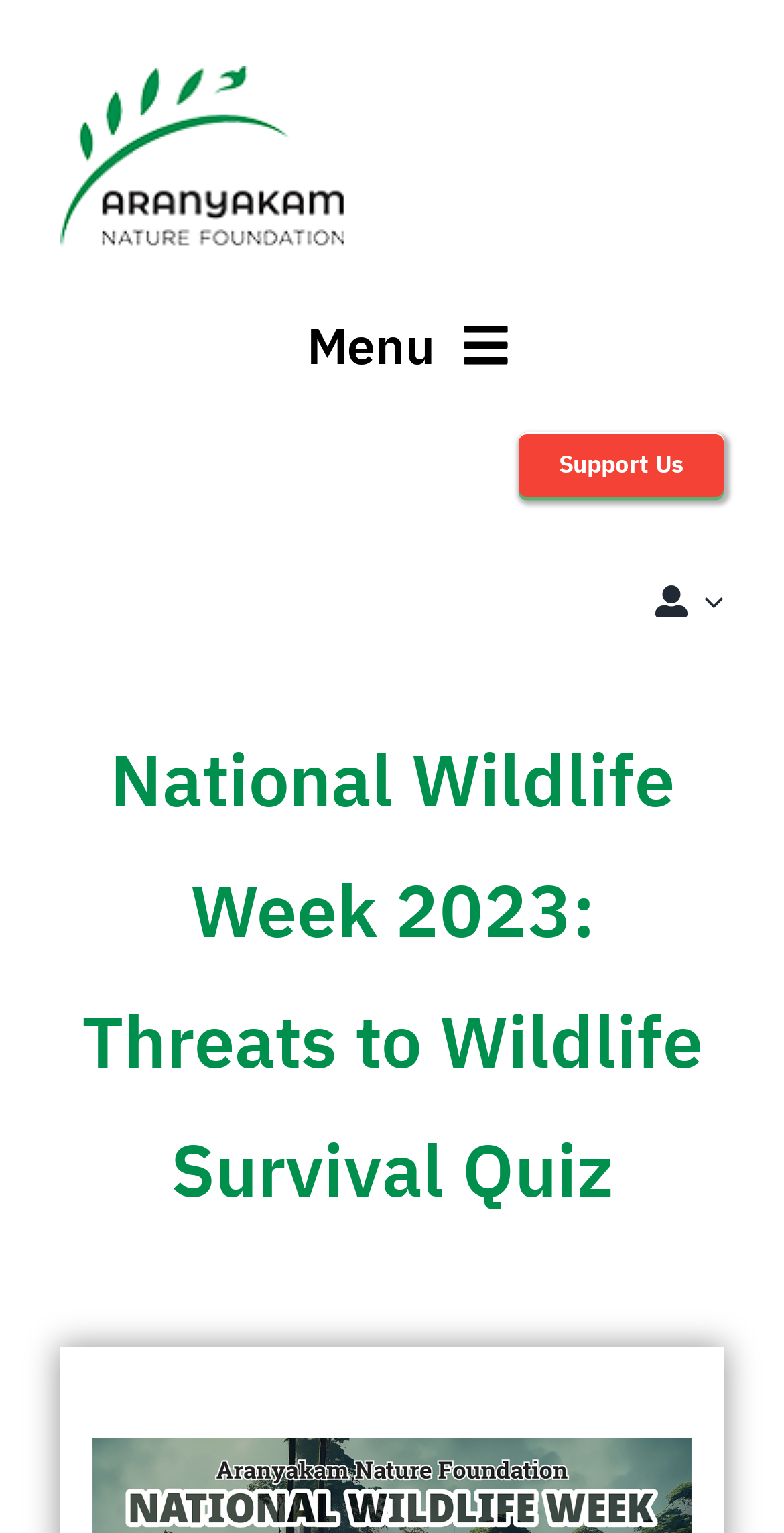What is the theme of the quiz?
Please look at the screenshot and answer using one word or phrase.

Wildlife Survival